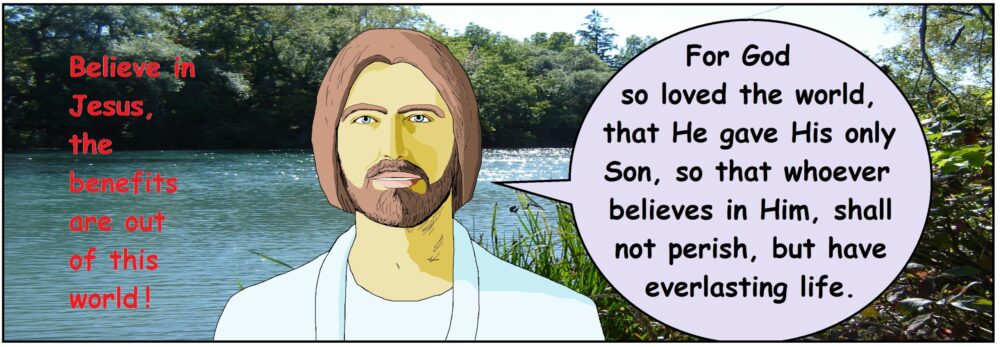What is the theme of the Bible verse?
From the image, provide a succinct answer in one word or a short phrase.

Love, sacrifice, and eternal life